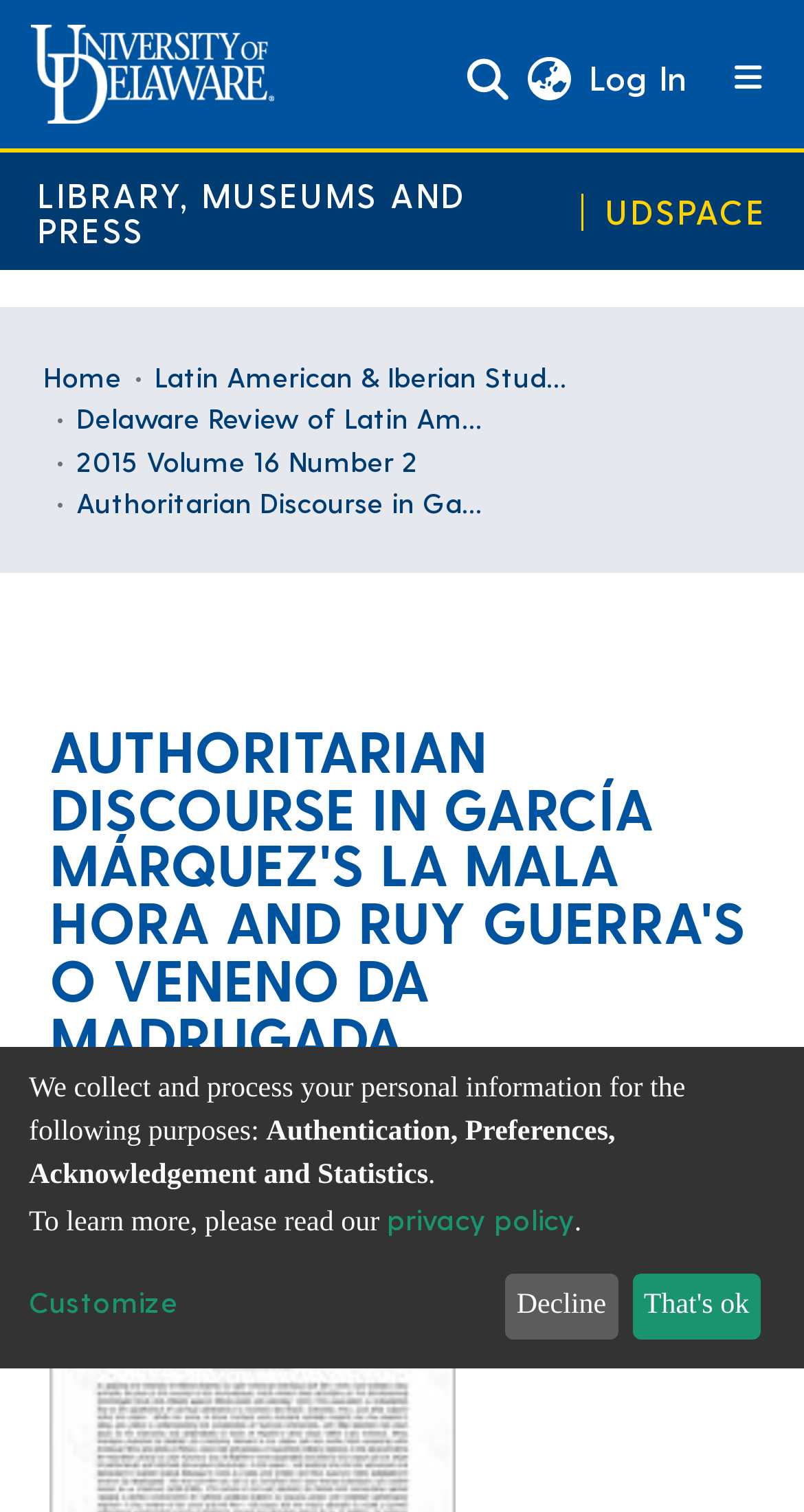Answer the following query with a single word or phrase:
What is the purpose of the search bar?

To search